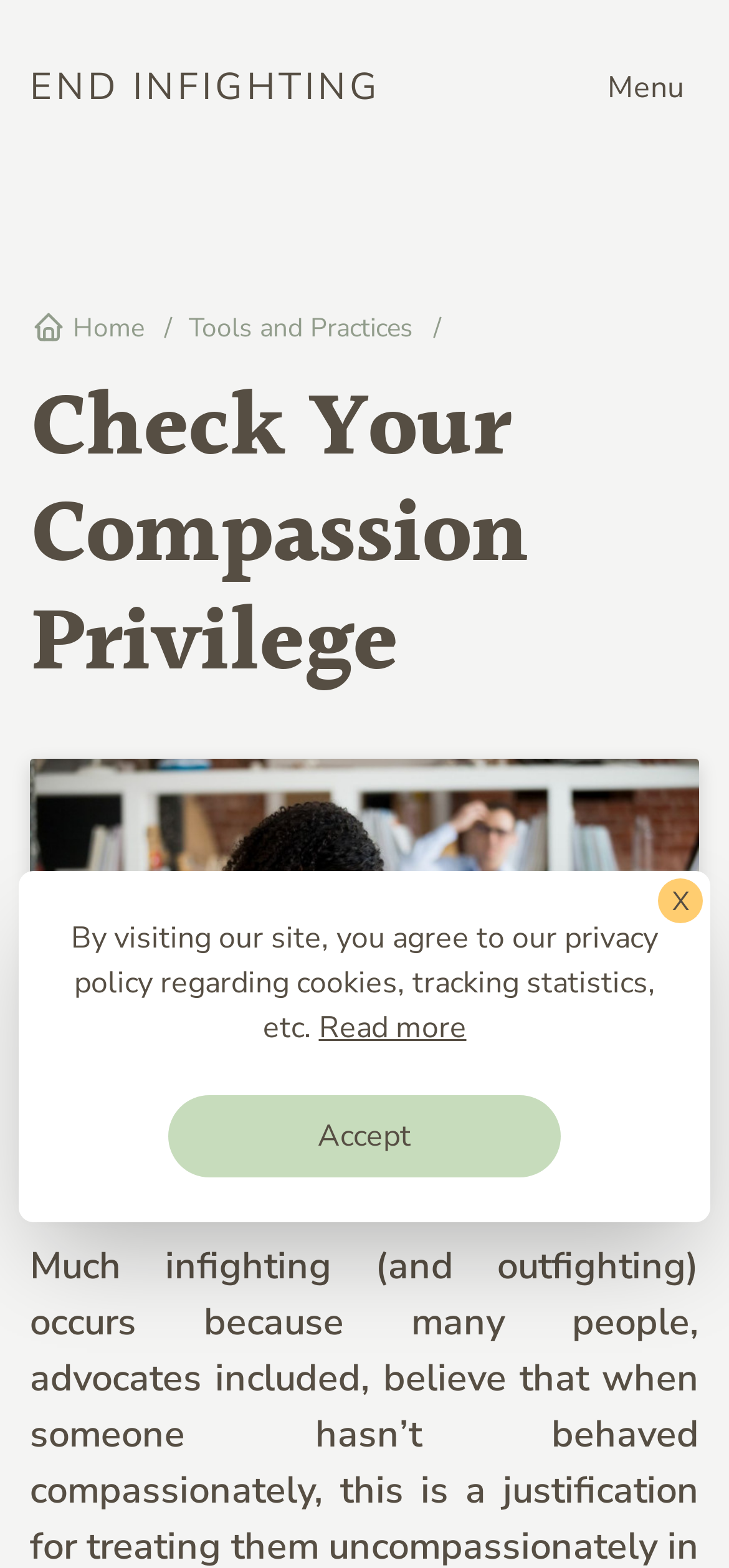For the element described, predict the bounding box coordinates as (top-left x, top-left y, bottom-right x, bottom-right y). All values should be between 0 and 1. Element description: Privacy Policy

[0.041, 0.708, 0.897, 0.737]